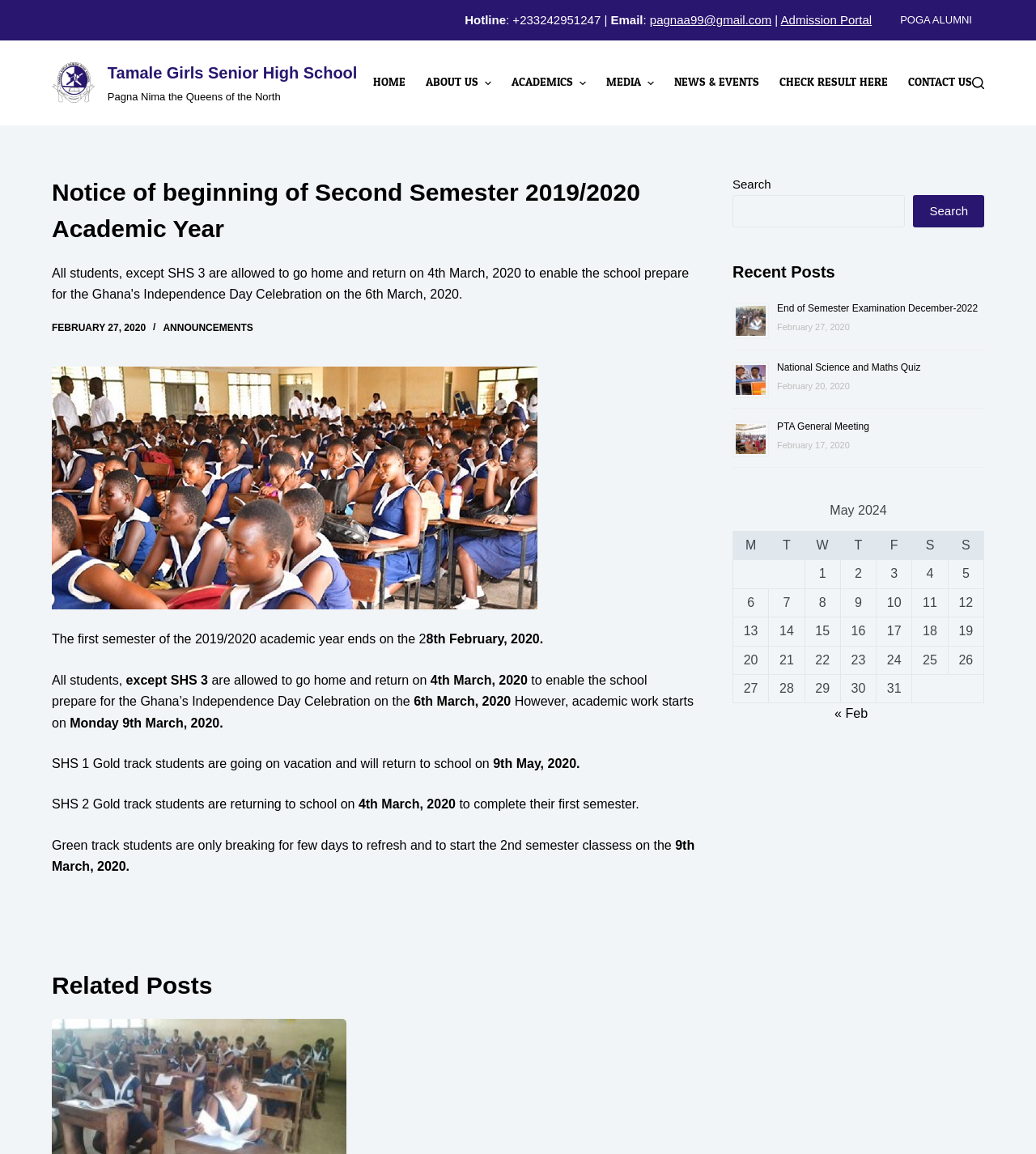Identify the text that serves as the heading for the webpage and generate it.

Notice of beginning of Second Semester 2019/2020 Academic Year